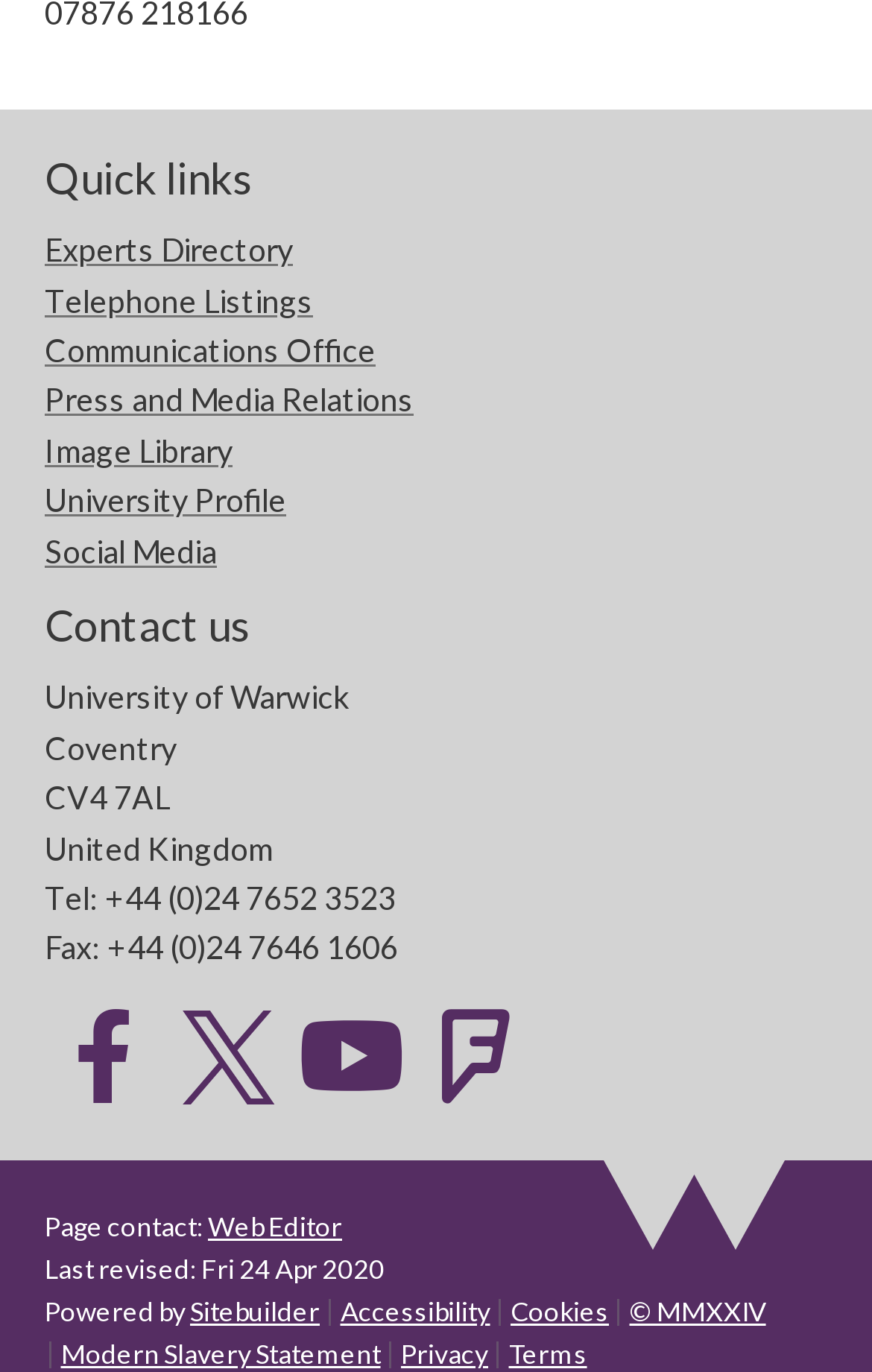Please identify the bounding box coordinates of the area that needs to be clicked to fulfill the following instruction: "Access the image library."

[0.051, 0.314, 0.267, 0.342]